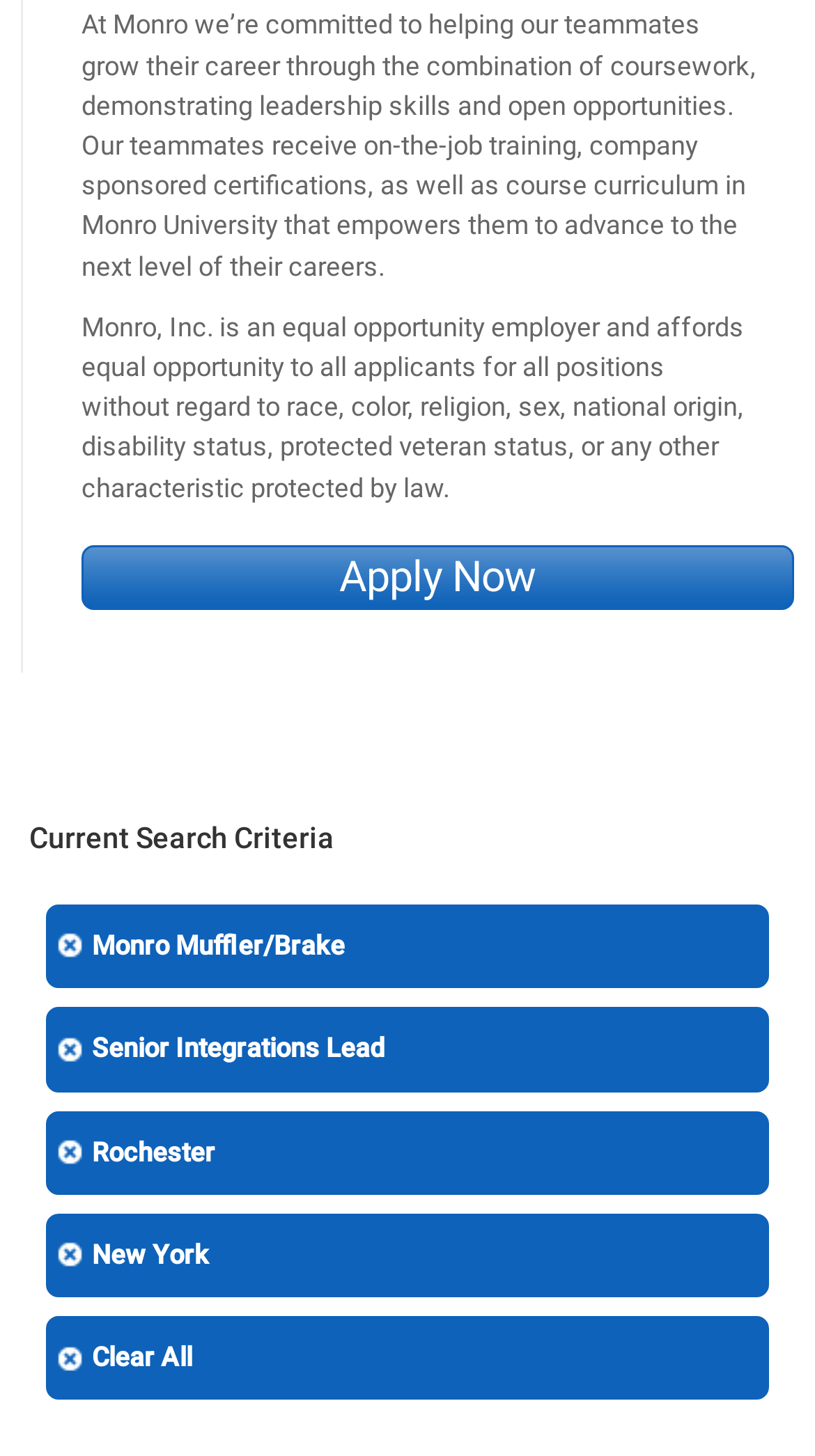Predict the bounding box coordinates for the UI element described as: "Apply Now". The coordinates should be four float numbers between 0 and 1, presented as [left, top, right, bottom].

[0.1, 0.374, 0.974, 0.419]